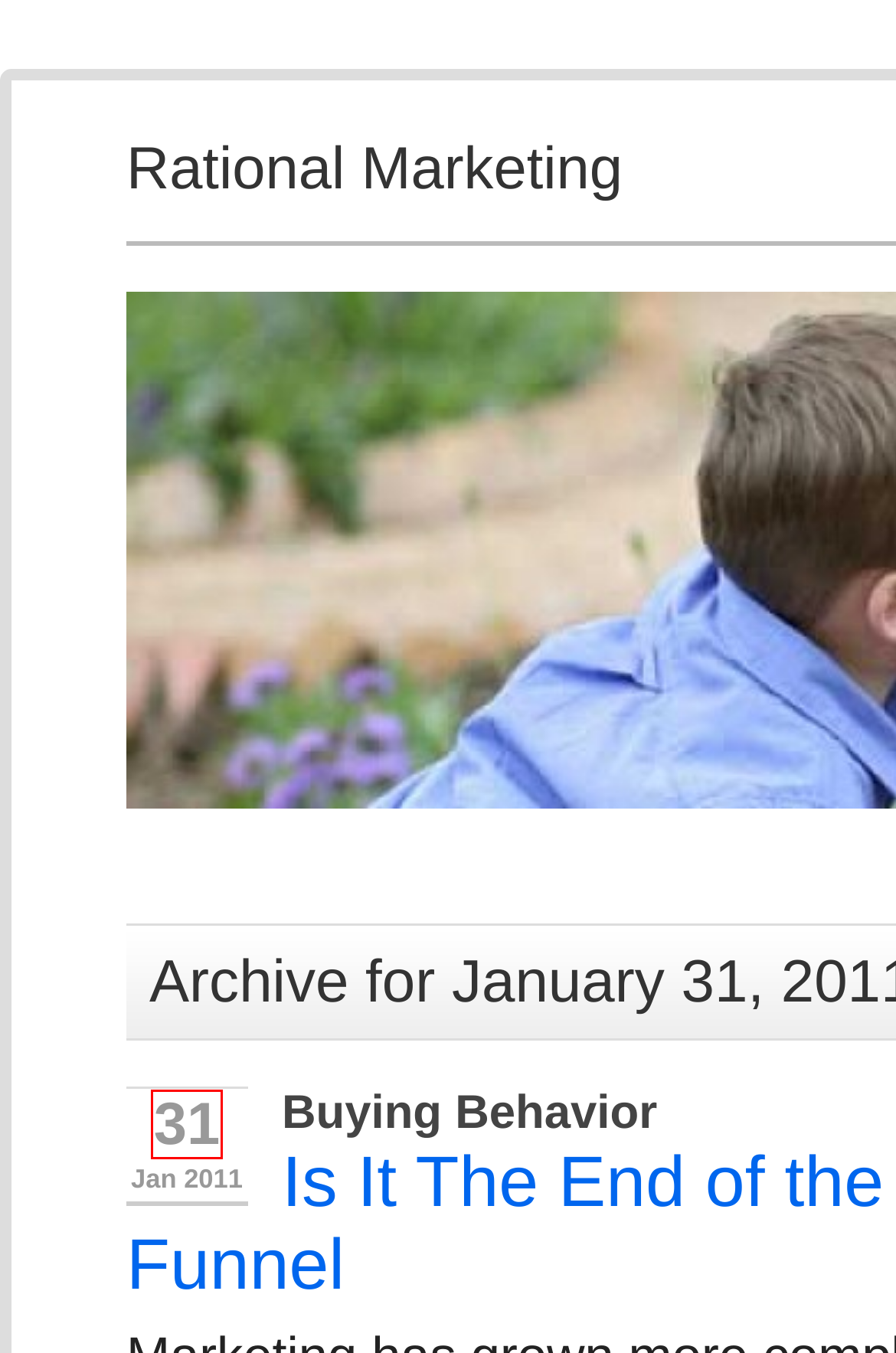You have been given a screenshot of a webpage with a red bounding box around a UI element. Select the most appropriate webpage description for the new webpage that appears after clicking the element within the red bounding box. The choices are:
A. Marketing Strategy | Rational Marketing
B. April | 2011 | Rational Marketing
C. Design | Rational Marketing
D. Buying Behavior | Rational Marketing
E. Is It The End of the Marketing Funnel | Rational Marketing
F. 71 Percent of Tweets are Ignored | Rational Marketing
G. List | Rational Marketing
H. Rational Marketing | Marketing that is sane; sound; intelligent; reasonable; sensible; wise.

E